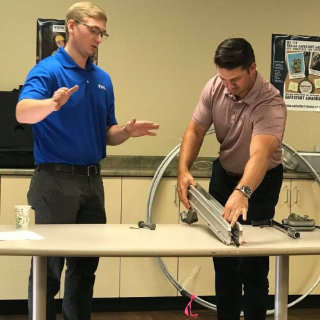What is the individual on the right doing?
Use the information from the image to give a detailed answer to the question.

According to the caption, the individual on the right is wearing a light pink shirt and is focused intently on manipulating a piece of equipment, which implies that they are showcasing its features or functionality.